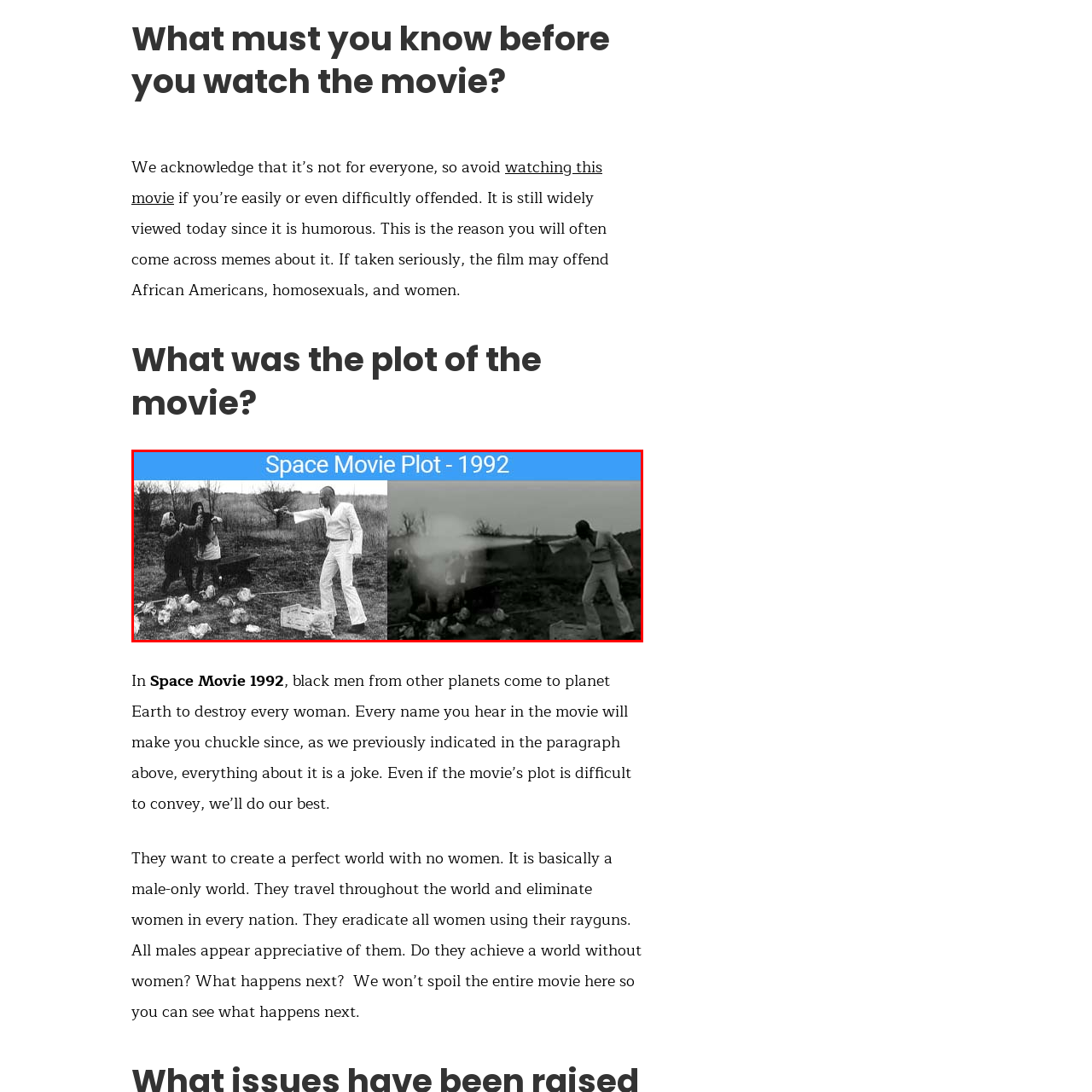Describe in detail the elements and actions shown in the image within the red-bordered area.

The image presents a dual scene from the film "Space Movie," released in 1992. It features a striking visual juxtaposition: on the left side, a character dressed in a white suit stands in a desolate landscape, aiming a weapon at a group of women. This scene reflects the film's satirical approach, where humor intertwines with dark themes. The right side shows a similar action, illustrating the movie's absurd narrative where male characters use rayguns in their quest to eliminate women from Earth. 

The background displays a barren land, enhancing the film's unsettling yet comedic atmosphere. Above the scenes is a bold blue header that reads "Space Movie Plot - 1992," setting the context for this surreal exploration of gender dynamics through exaggerated humor. This imagery not only captures pivotal moments from the plot but also invites viewers to reflect on the film's controversial themes, including its portrayal of relationships between genders and the societal implications therein.